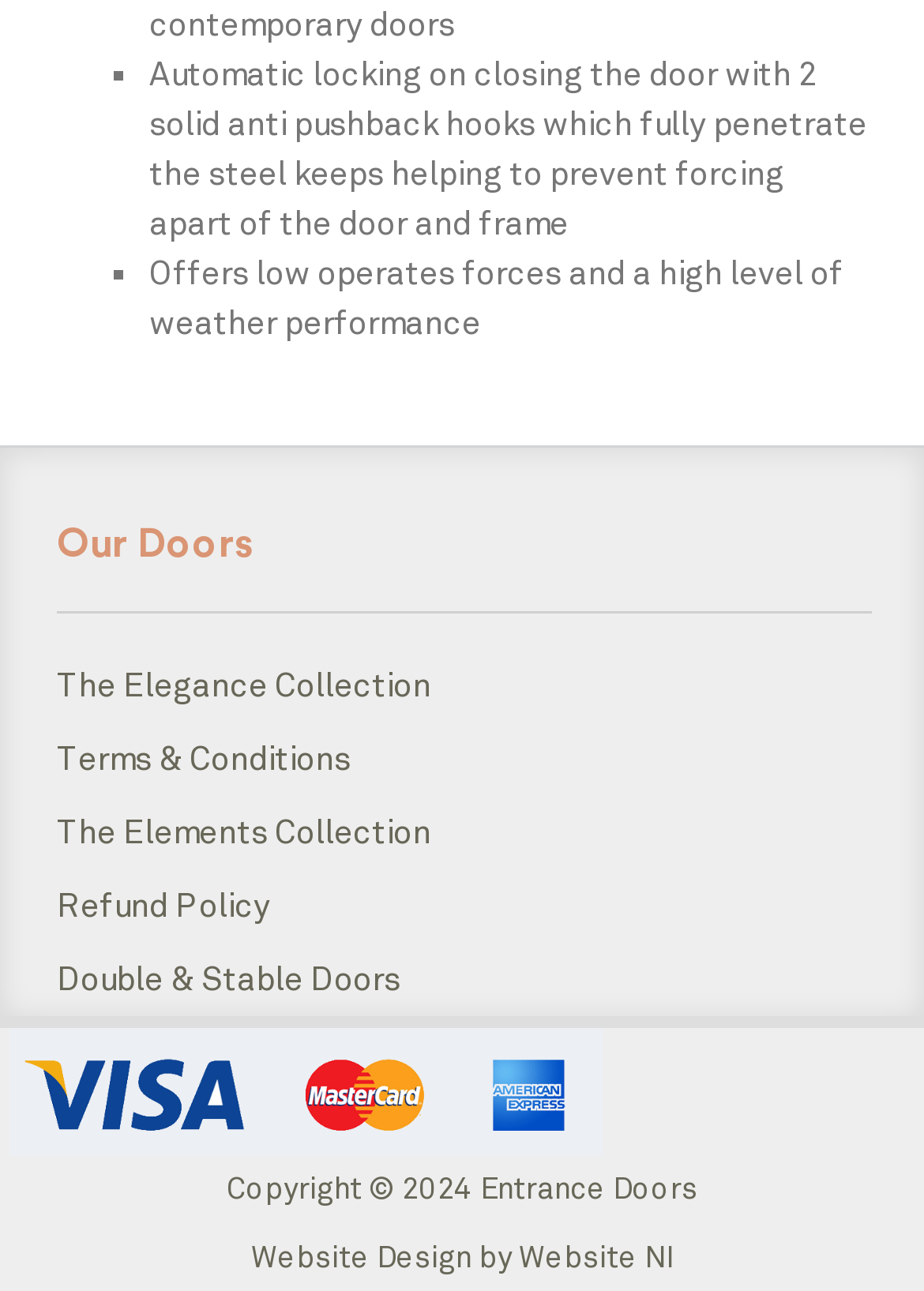What is the copyright year of this webpage?
Give a one-word or short phrase answer based on the image.

2024